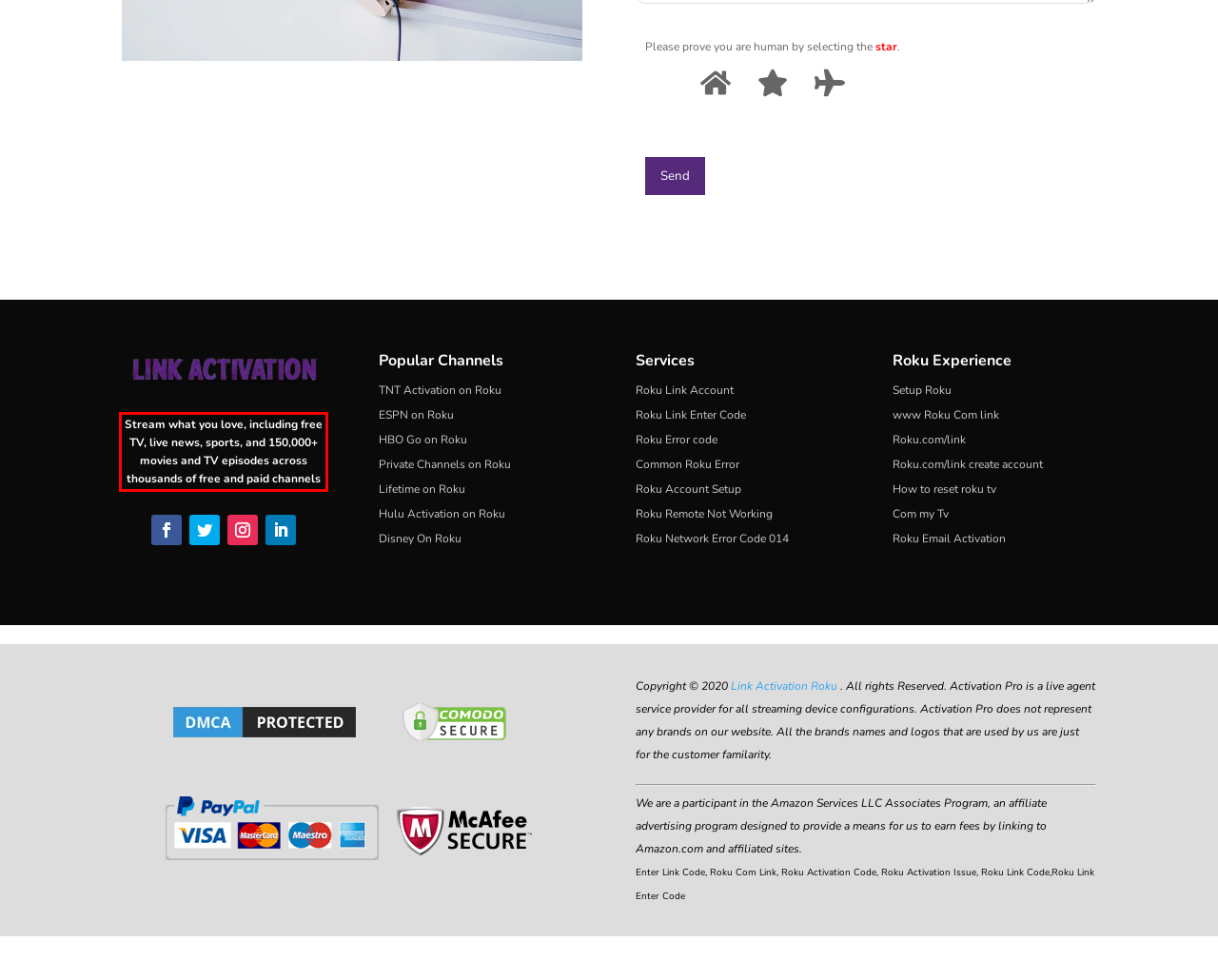You have a screenshot of a webpage, and there is a red bounding box around a UI element. Utilize OCR to extract the text within this red bounding box.

Stream what you love, including free TV, live news, sports, and 150,000+ movies and TV episodes across thousands of free and paid channels